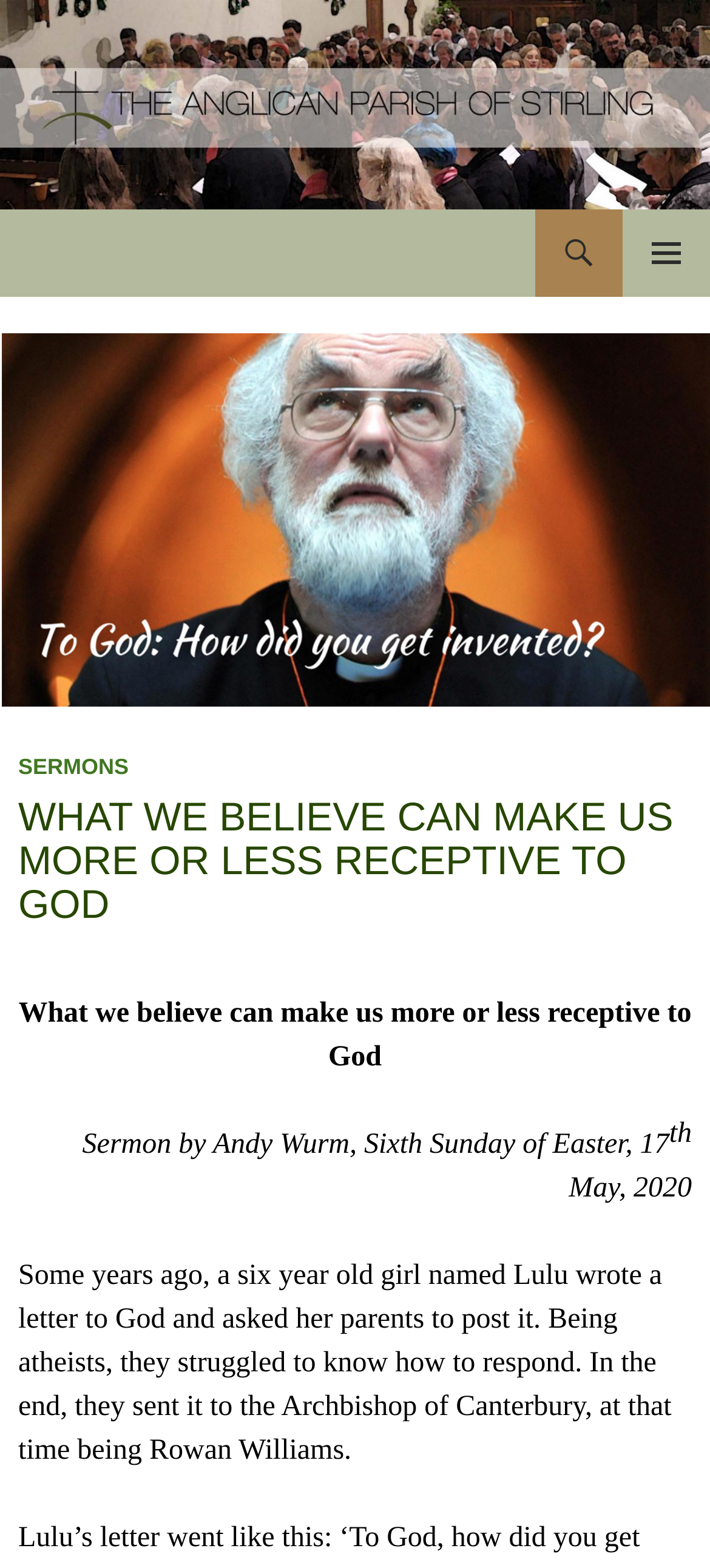Give the bounding box coordinates for the element described by: "Login to view price".

None